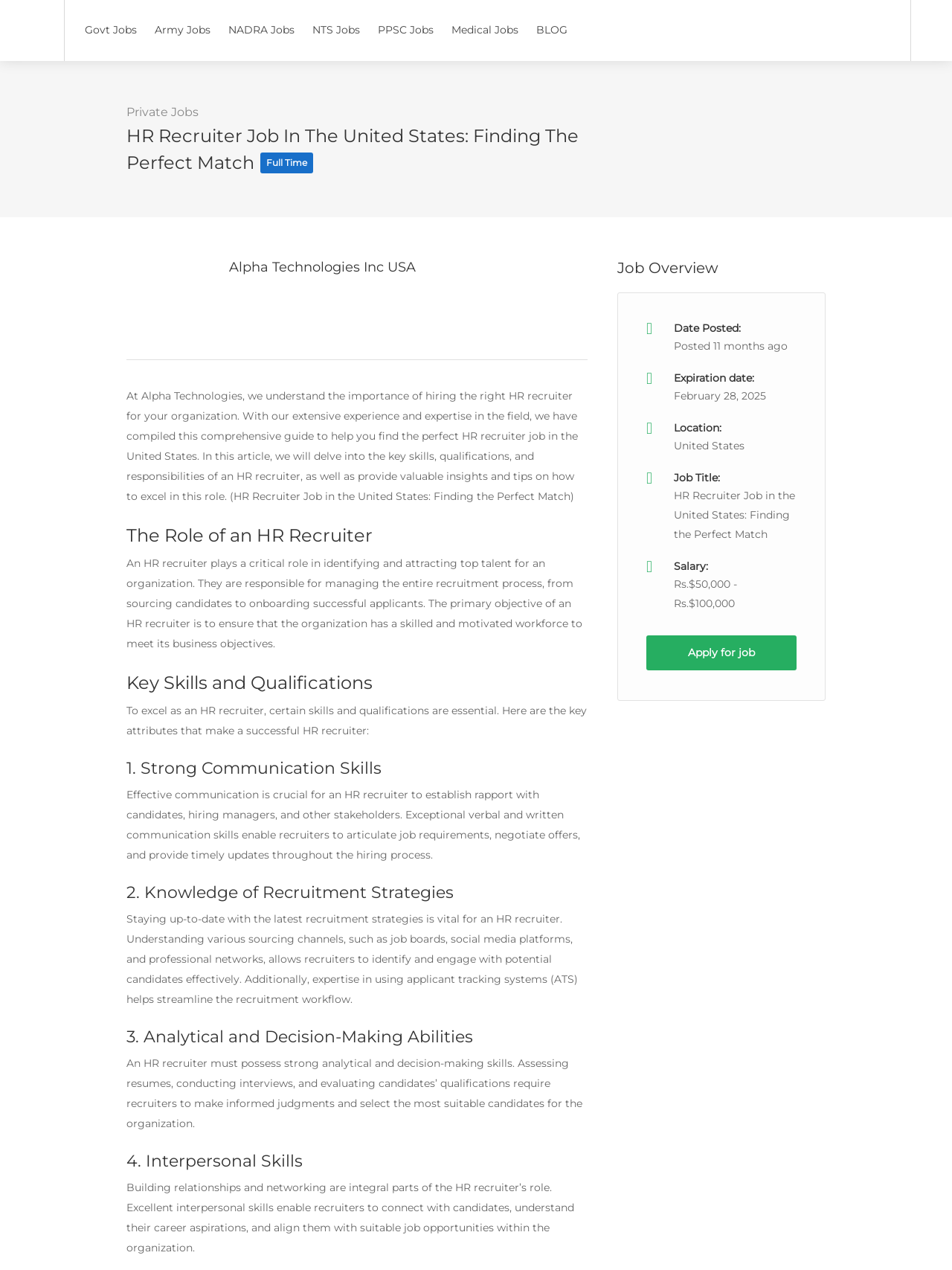Determine the bounding box coordinates of the clickable region to follow the instruction: "Apply for job".

[0.679, 0.5, 0.837, 0.528]